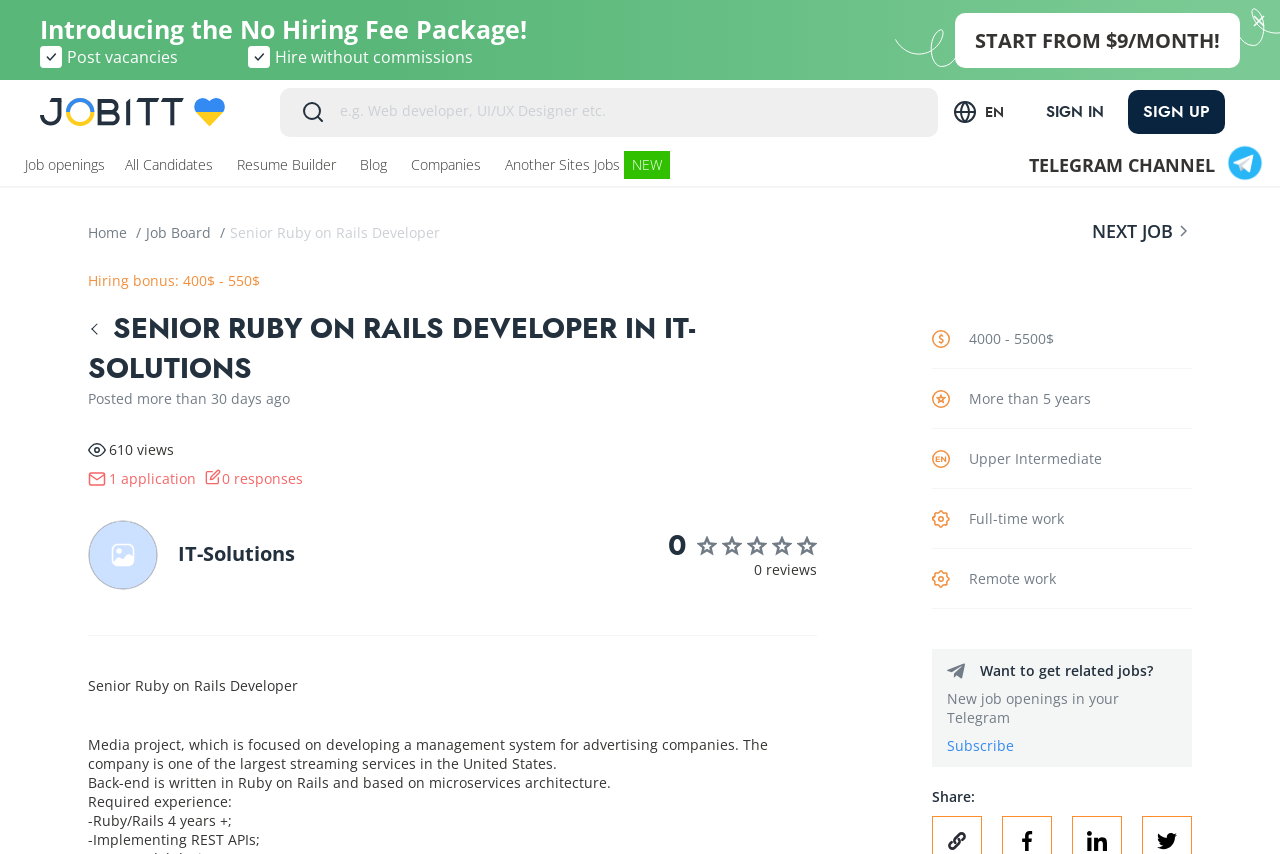Please determine the bounding box coordinates of the element to click in order to execute the following instruction: "Click on the 'START FROM $9/MONTH!' link". The coordinates should be four float numbers between 0 and 1, specified as [left, top, right, bottom].

[0.746, 0.015, 0.969, 0.079]